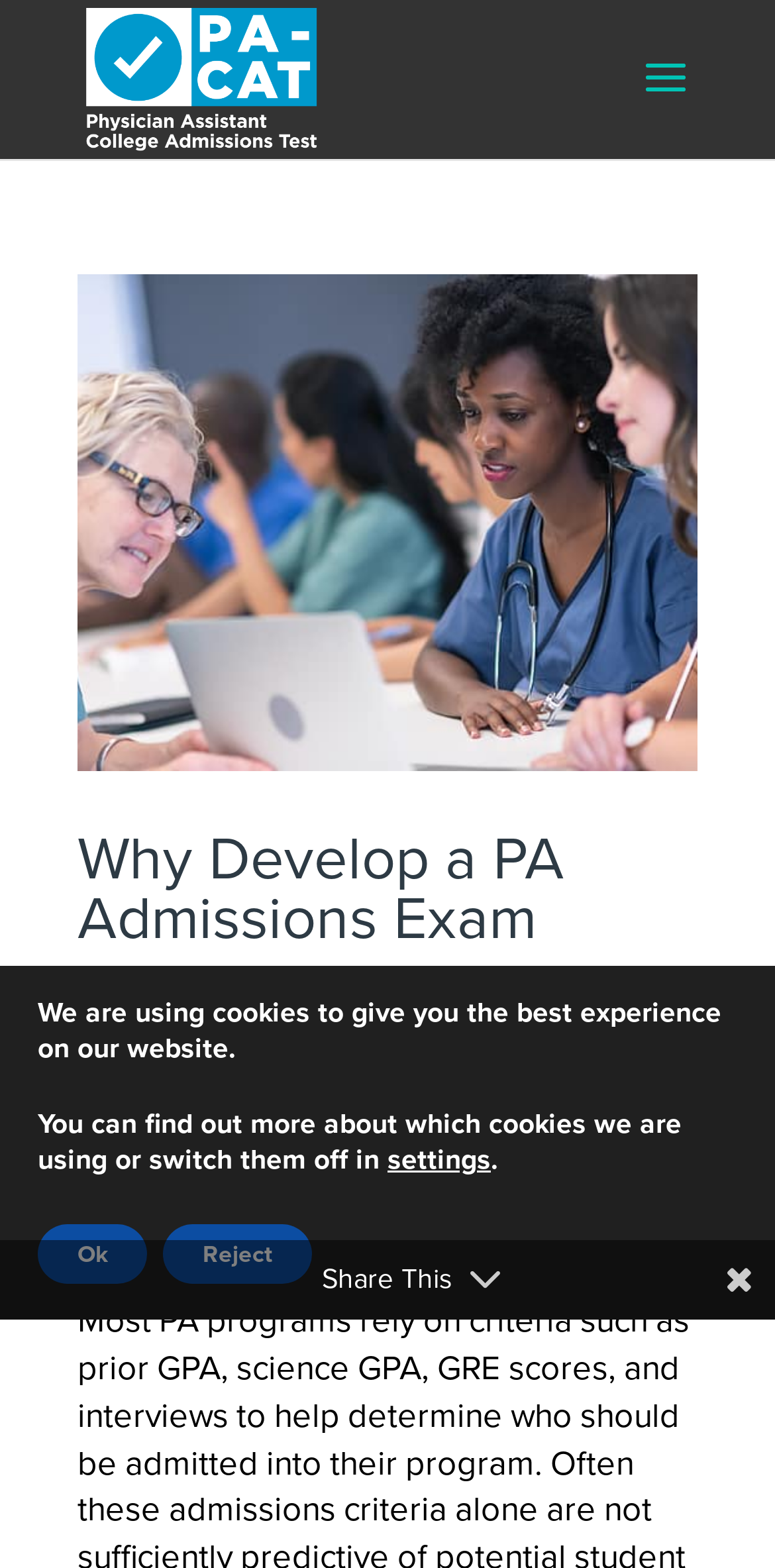From the element description Reject, predict the bounding box coordinates of the UI element. The coordinates must be specified in the format (top-left x, top-left y, bottom-right x, bottom-right y) and should be within the 0 to 1 range.

[0.21, 0.781, 0.403, 0.819]